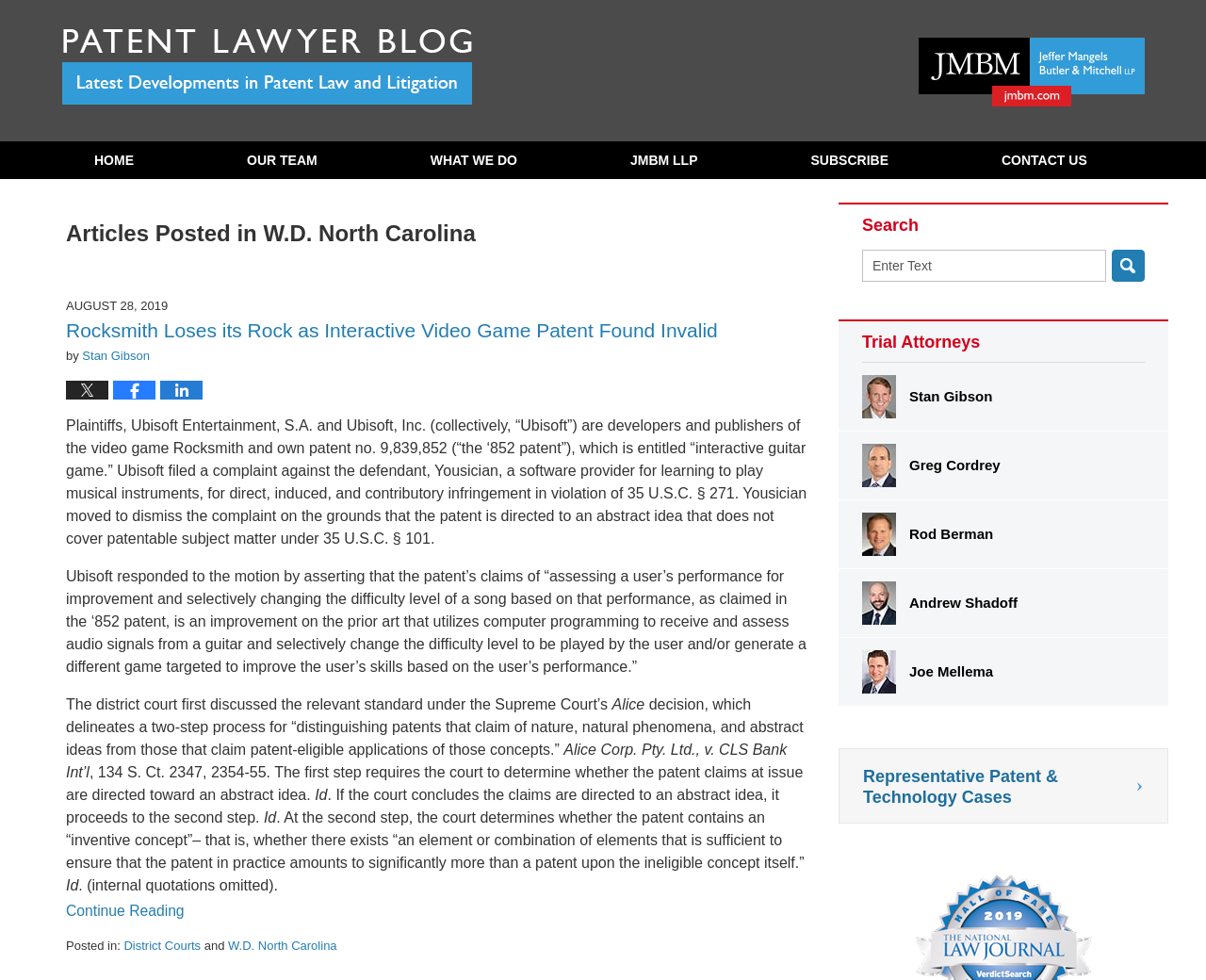Please locate the bounding box coordinates of the element that needs to be clicked to achieve the following instruction: "Read the article 'Rocksmith Loses its Rock as Interactive Video Game Patent Found Invalid'". The coordinates should be four float numbers between 0 and 1, i.e., [left, top, right, bottom].

[0.055, 0.326, 0.595, 0.348]